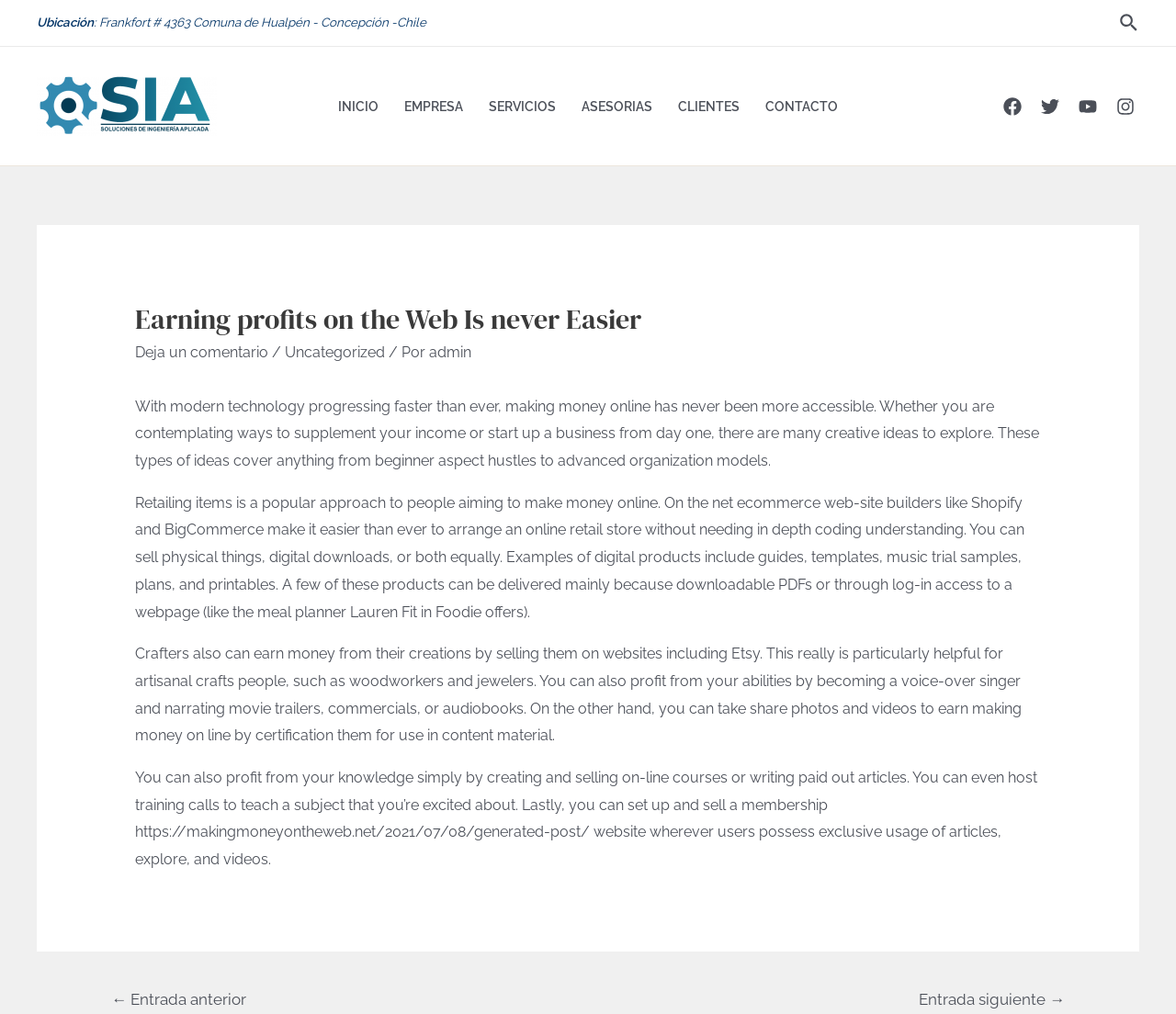What is the name of the company?
Look at the image and answer the question using a single word or phrase.

SIA INGENIEROS